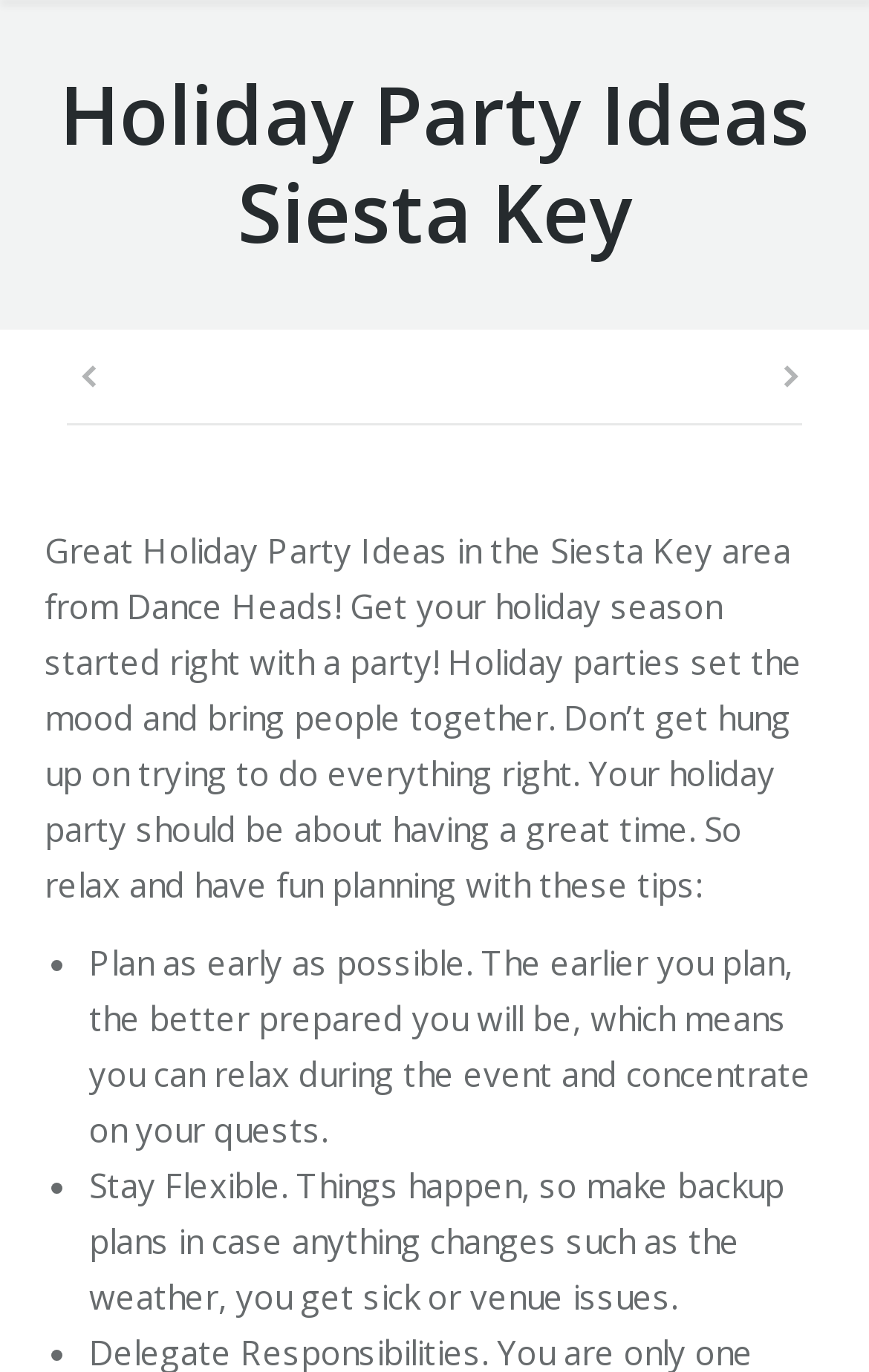Please reply to the following question using a single word or phrase: 
What is the purpose of a holiday party?

To have a great time